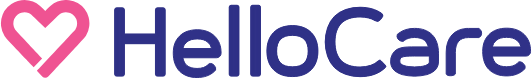Deliver an in-depth description of the image, highlighting major points.

The image features the logo of HelloCare, showcasing a stylized heart in pink along with the text "HelloCare" in a bold, dark blue font. This emblem represents the organization’s commitment to caring and support, particularly in the areas of health and community services. The combination of the heart symbol and the friendly typography emphasizes a compassionate approach to care.